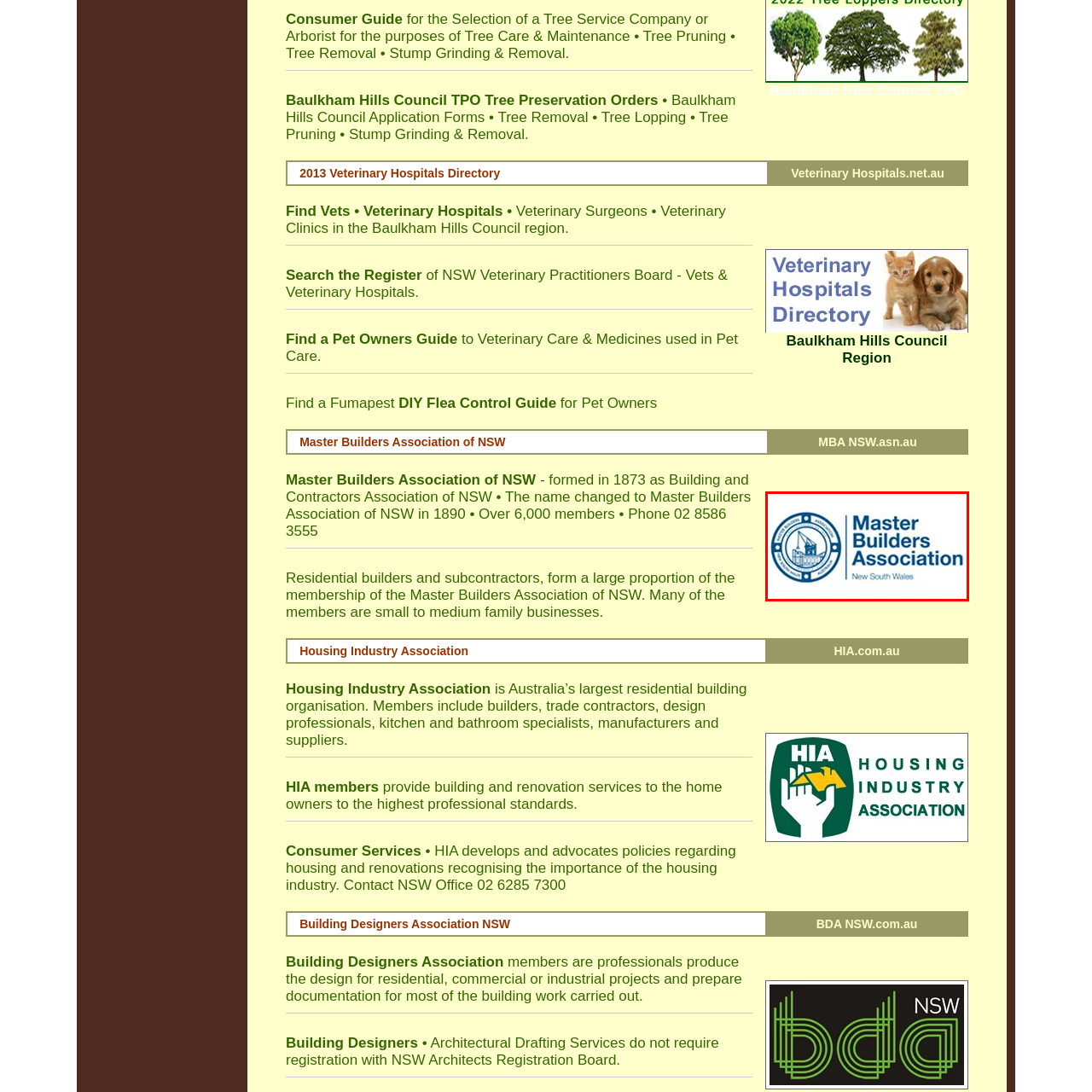What is the color of the logo?
Inspect the image enclosed in the red bounding box and provide a thorough answer based on the information you see.

The logo is rendered in a blue color against a white background, reflecting a professional and trustworthy image appropriate for an association that represents builders and contractors in the region.